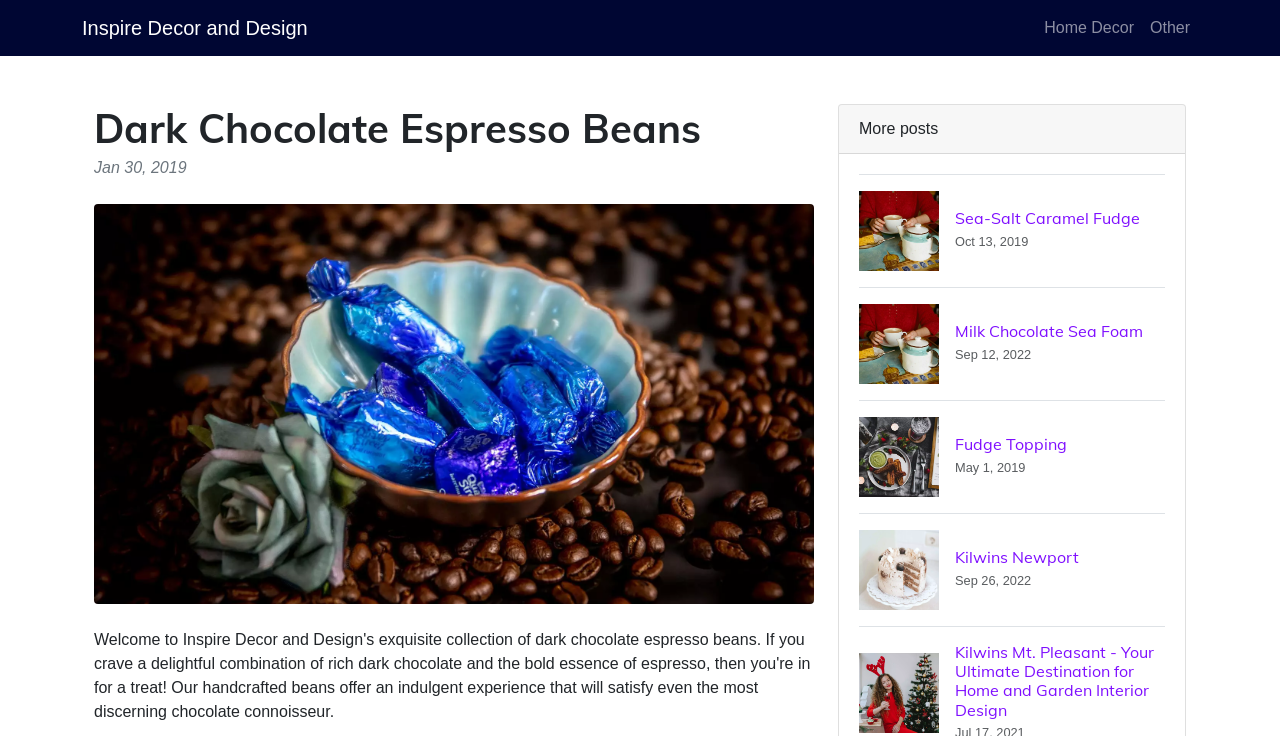What is the name of the post above 'Sea-Salt Caramel Fudge'?
Answer with a single word or phrase by referring to the visual content.

Dark Chocolate Espresso Beans